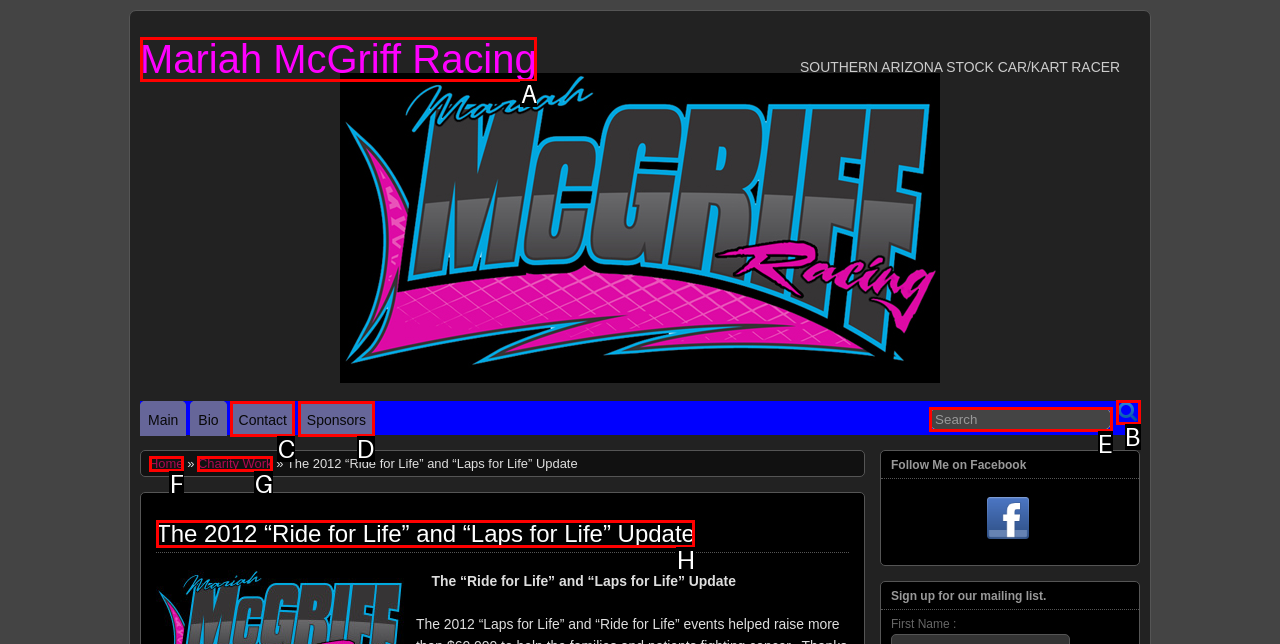Using the description: Sponsors
Identify the letter of the corresponding UI element from the choices available.

D